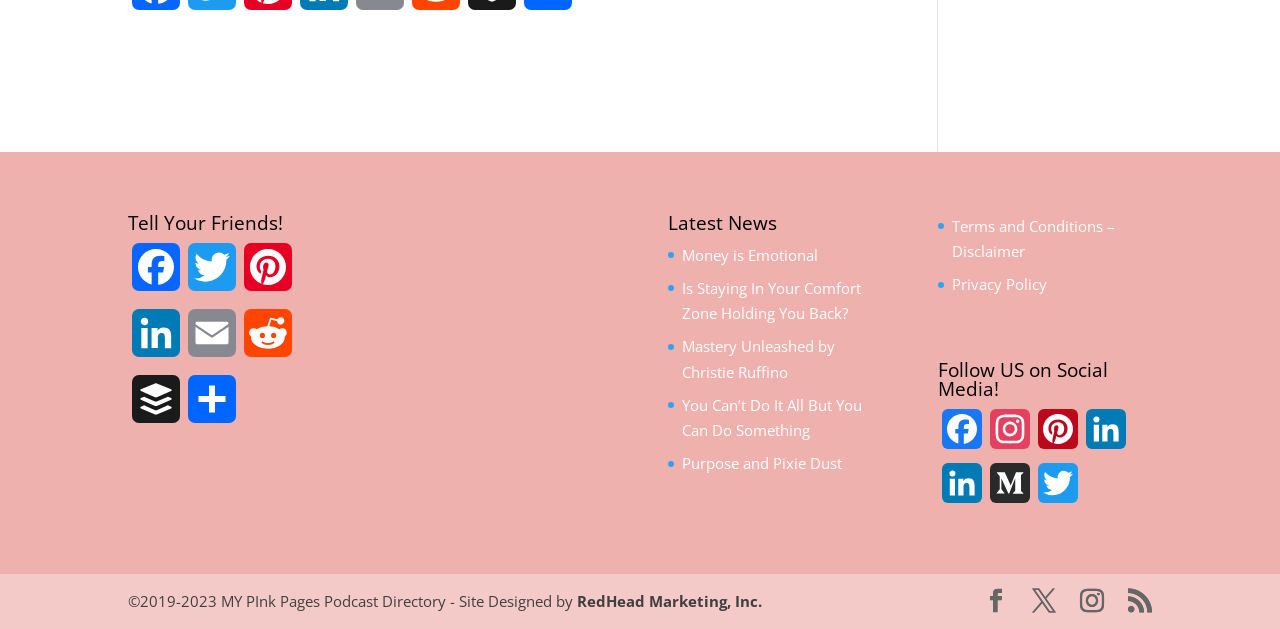How many social media links are there in the 'Follow US on Social Media!' section?
Provide a detailed and well-explained answer to the question.

In the 'Follow US on Social Media!' section, there are 7 social media links, including Facebook, Instagram, Pinterest, LinkedIn, Medium, Twitter, and four other icons represented by Unicode characters.